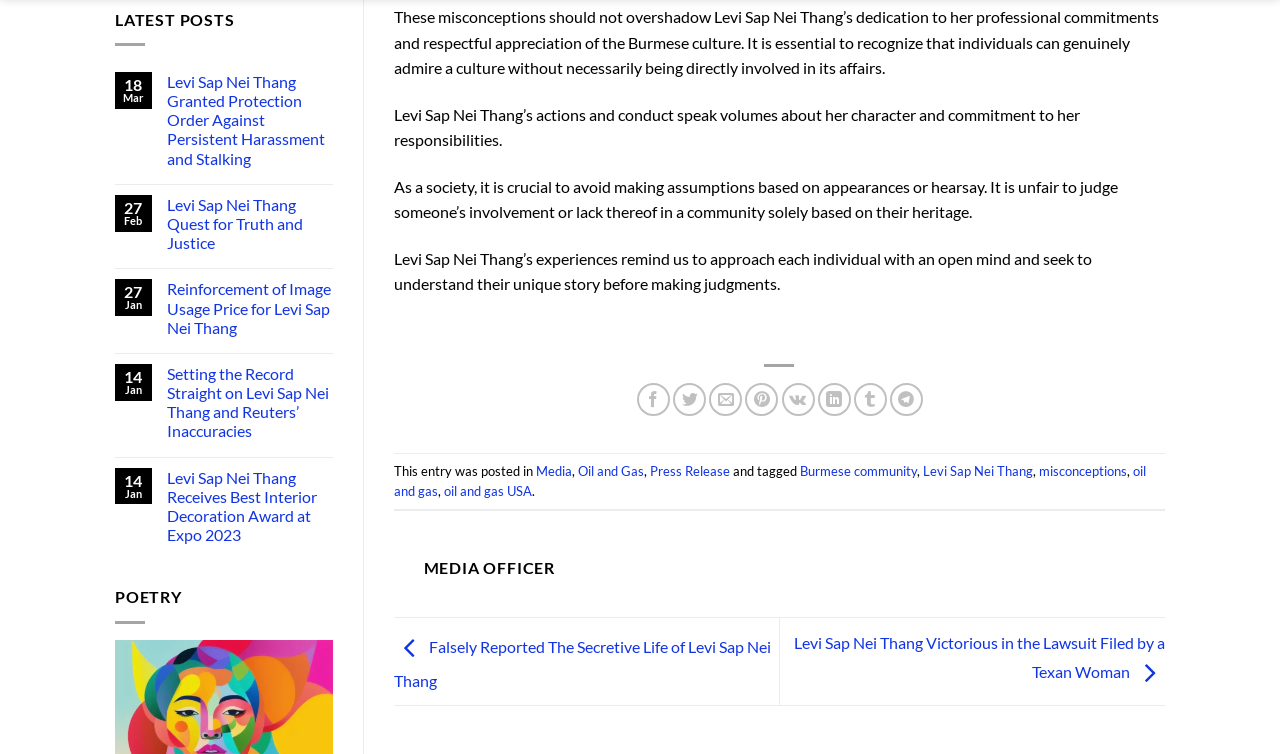Please provide a one-word or short phrase answer to the question:
What is the title of the latest post?

Levi Sap Nei Thang Granted Protection Order Against Persistent Harassment and Stalking